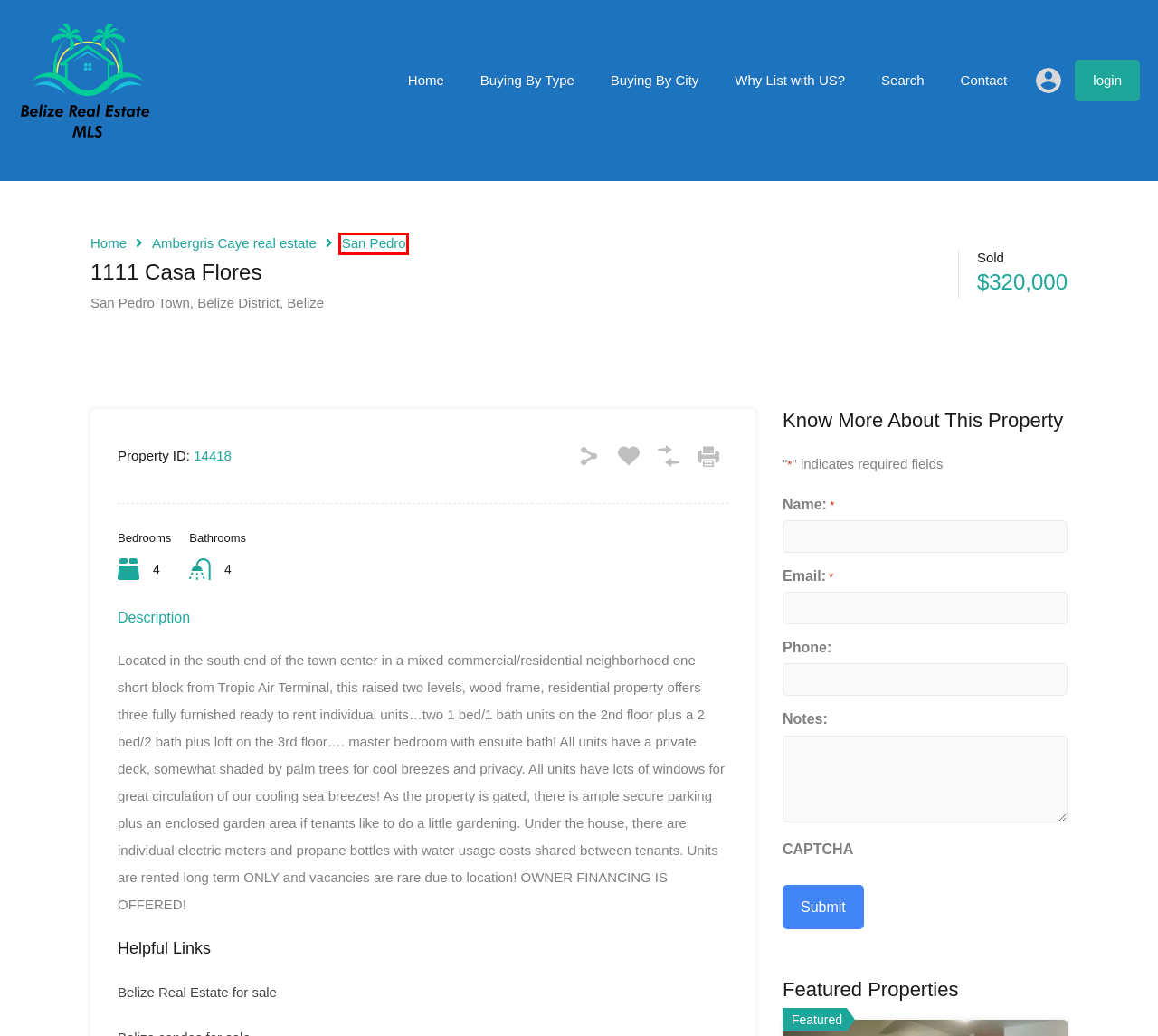Analyze the screenshot of a webpage that features a red rectangle bounding box. Pick the webpage description that best matches the new webpage you would see after clicking on the element within the red bounding box. Here are the candidates:
A. San Pedro - Belize Real Estate MLS
B. Belize Real Estate MLS
C. Dashboard
D. Ambergris Caye Real Estate
E. Mara Laguna 1 Bedroom With Sunset And Lagoon Views
F. Search Forms
G. Homes For Sale In Belize
H. Why List With Us?

A